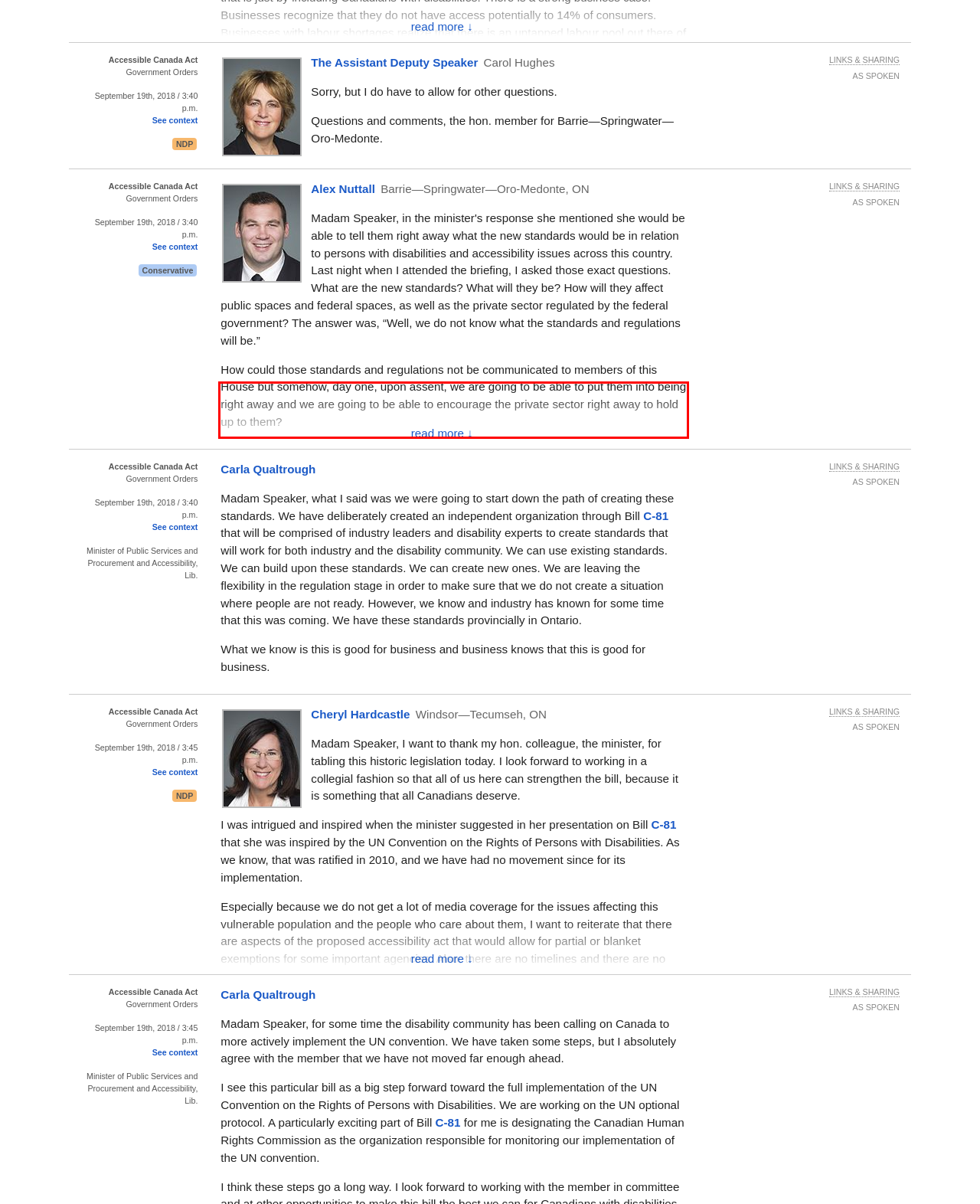Given a webpage screenshot, locate the red bounding box and extract the text content found inside it.

Bill C-81 applies to Parliament, the Government of Canada, Crown corporations, and other federally regulated sectors and entities, including organizations in the transportation, telecommunications, broadcasting and banking sectors.